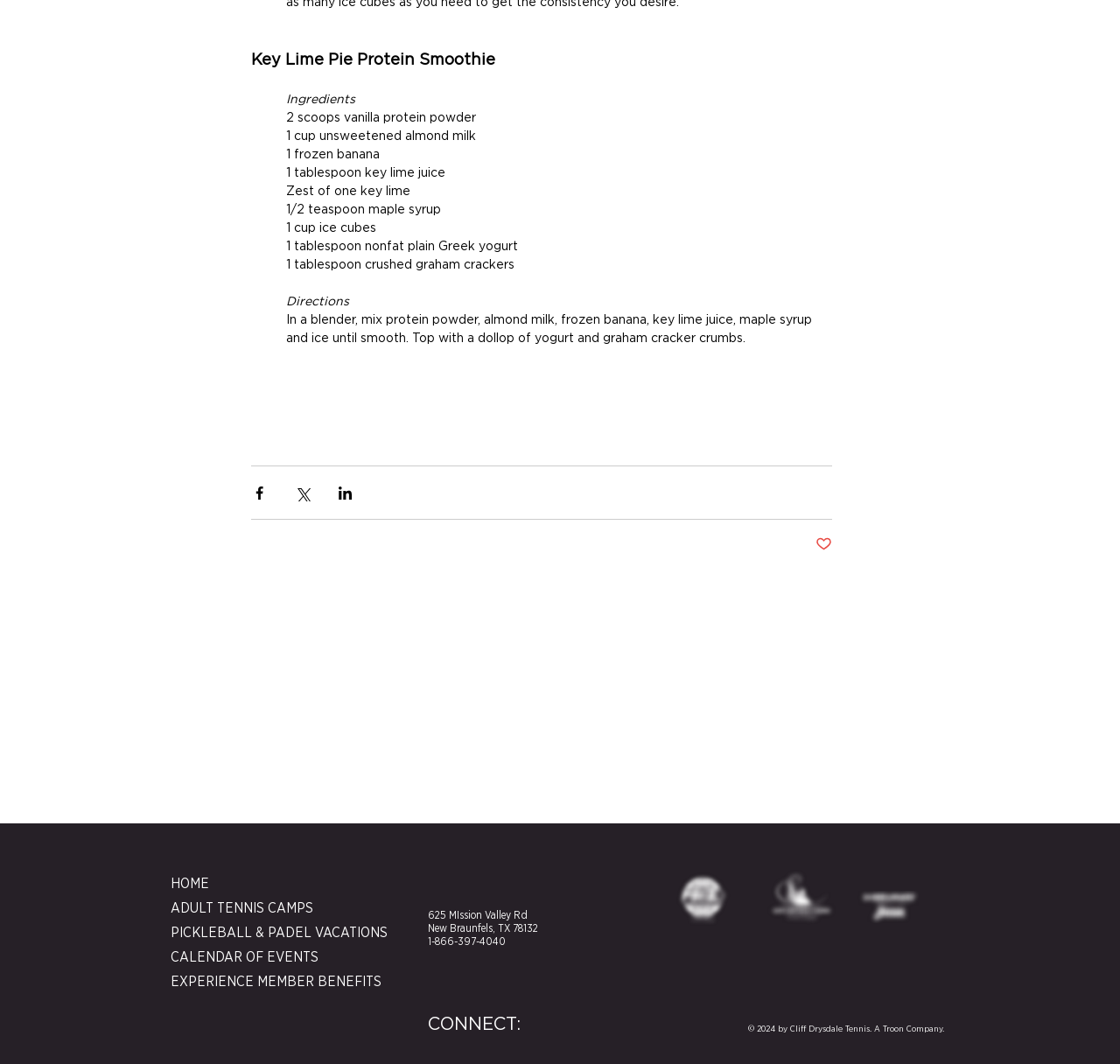Kindly determine the bounding box coordinates for the area that needs to be clicked to execute this instruction: "Call for immediate leak detection".

None